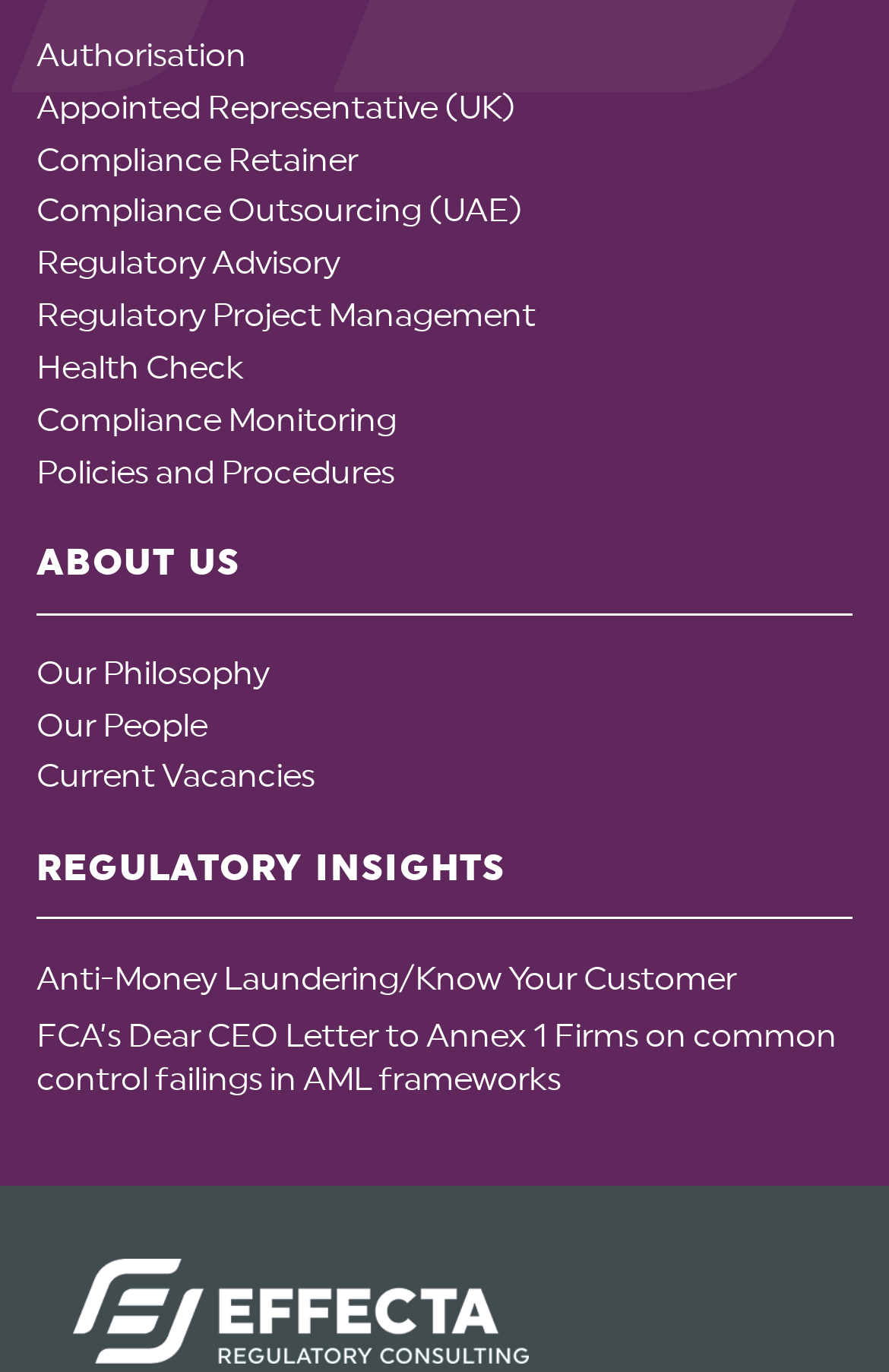From the details in the image, provide a thorough response to the question: What is the last link on the webpage?

The last link on the webpage has no text, but it is located at the bottom of the page with a bounding box of [0.082, 0.918, 0.918, 0.993].